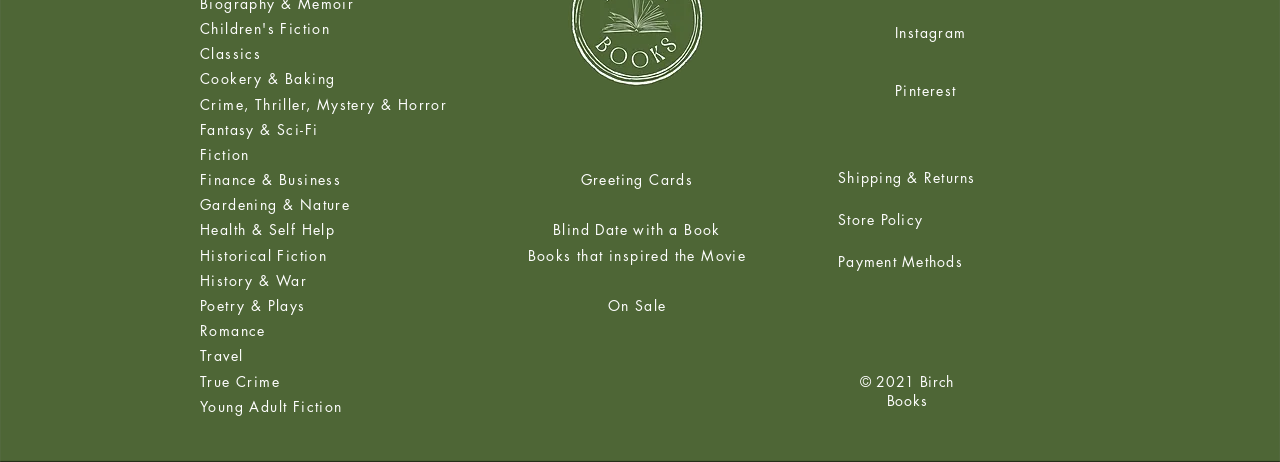Pinpoint the bounding box coordinates of the clickable element to carry out the following instruction: "Search for something."

None